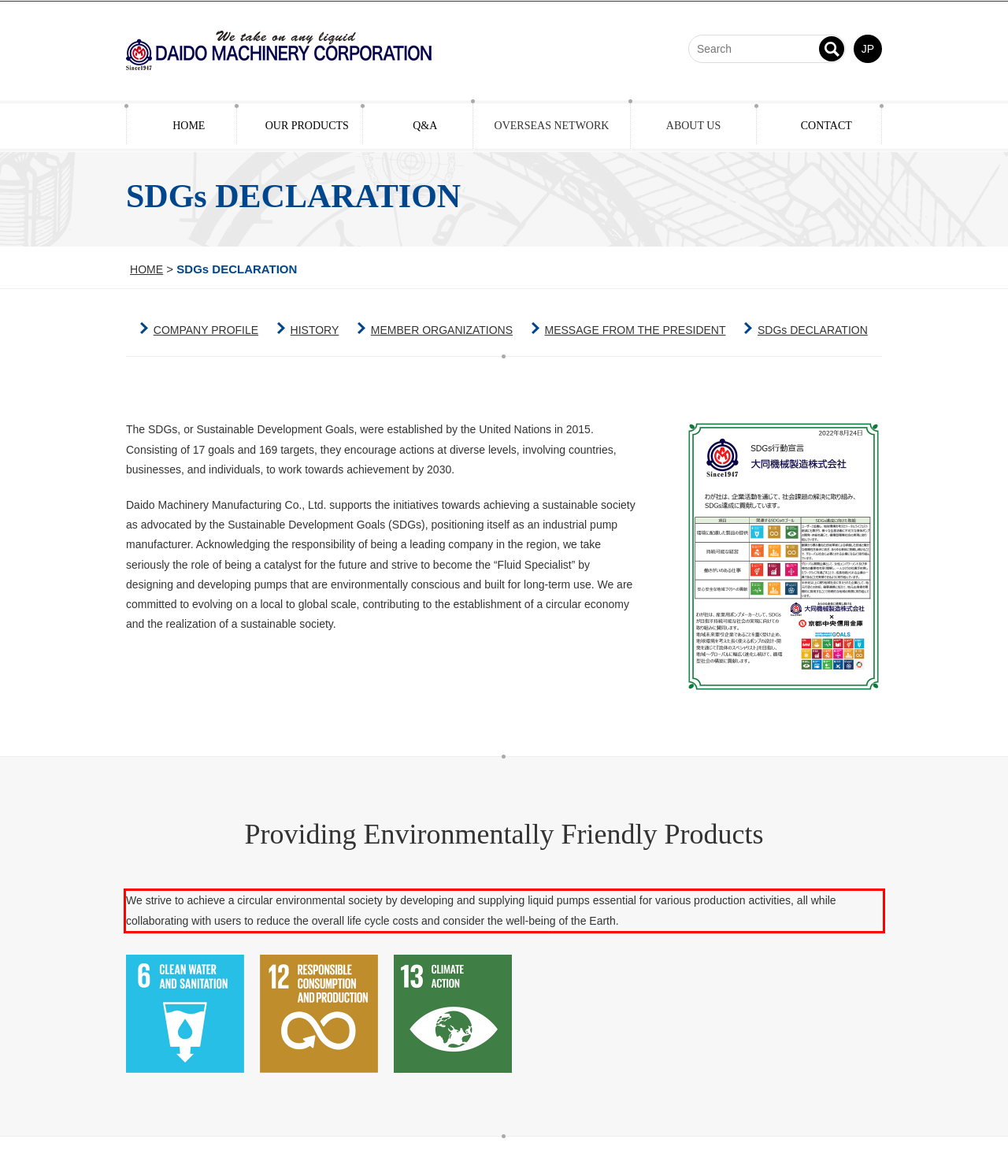From the provided screenshot, extract the text content that is enclosed within the red bounding box.

We strive to achieve a circular environmental society by developing and supplying liquid pumps essential for various production activities, all while collaborating with users to reduce the overall life cycle costs and consider the well-being of the Earth.